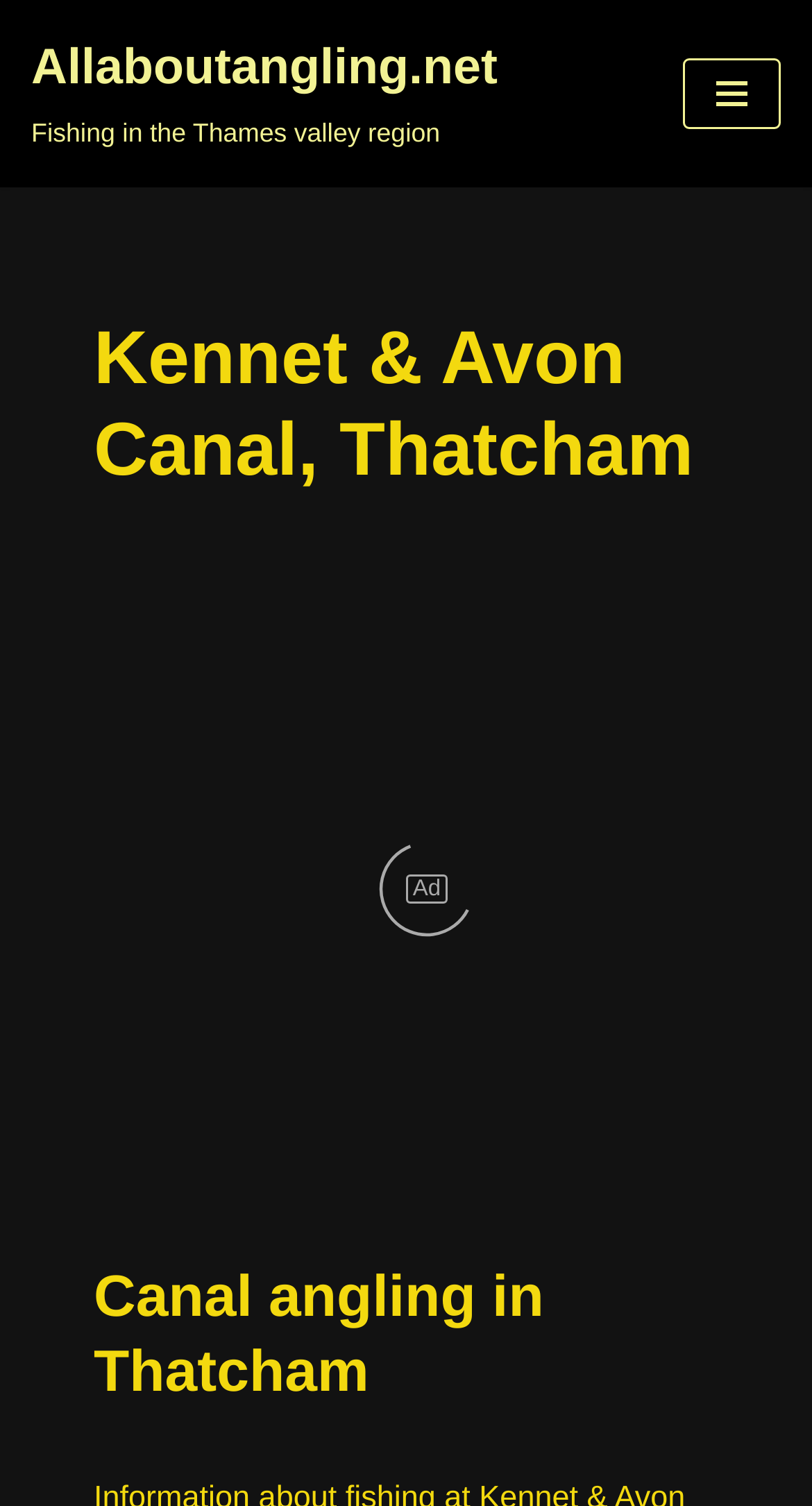What type of fish can be found in this location?
Offer a detailed and exhaustive answer to the question.

Although the webpage provides information about angling, it does not explicitly mention the species of fish that can be found in this location, suggesting that this information is not provided on this webpage.